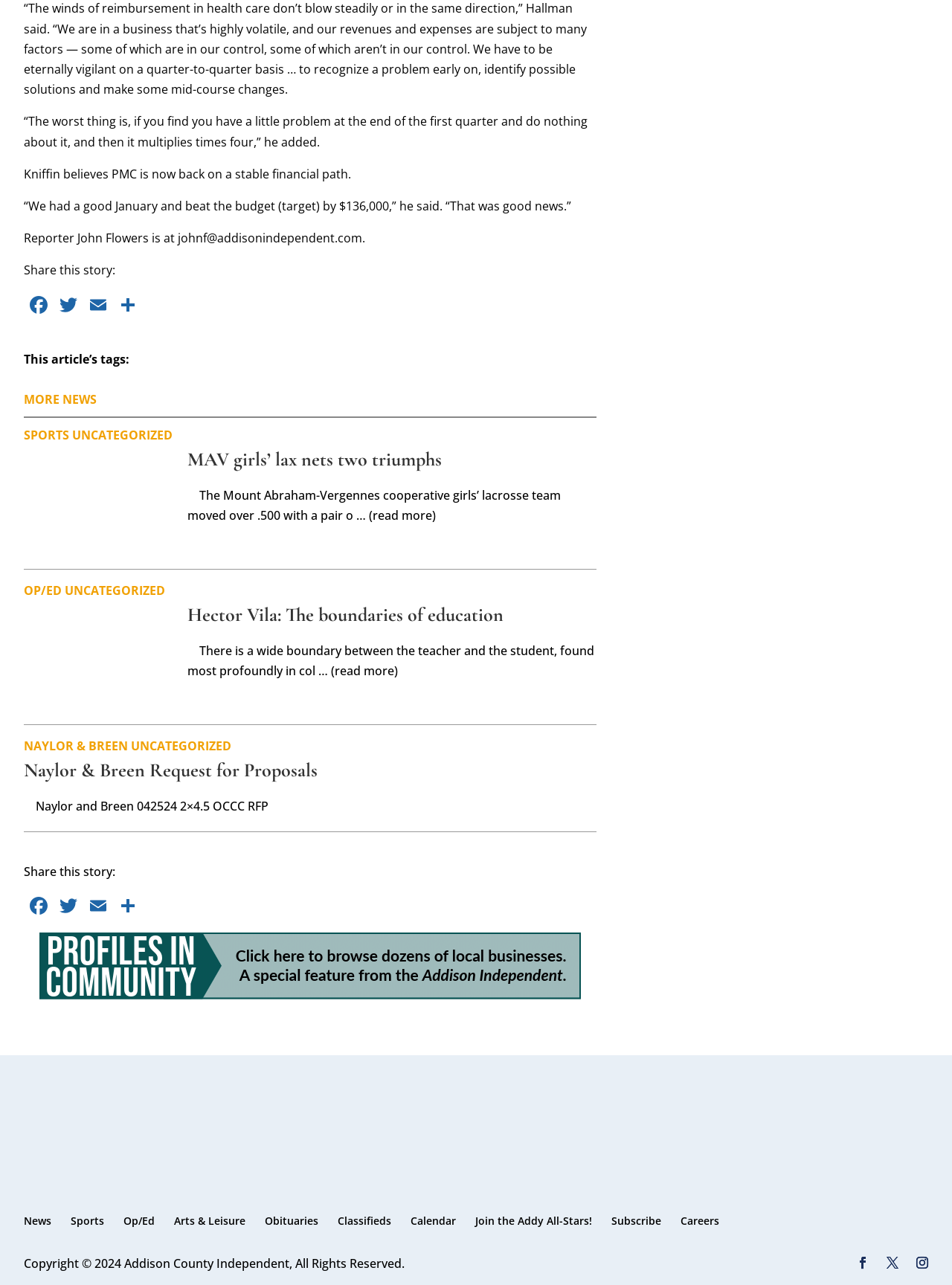Locate the bounding box coordinates of the area that needs to be clicked to fulfill the following instruction: "Check the latest news". The coordinates should be in the format of four float numbers between 0 and 1, namely [left, top, right, bottom].

[0.025, 0.945, 0.054, 0.956]